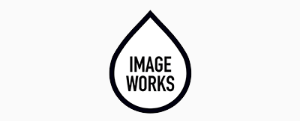Give a one-word or short phrase answer to this question: 
What is emphasized by the bold, capital letters in the logo?

Clarity and modern aesthetics